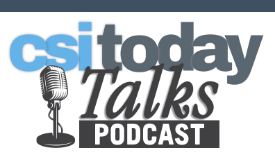Provide a thorough and detailed caption for the image.

The image features the logo for the "CSI Today Talks Podcast," prominently displaying the title in a modern font. The "CSI" portion is highlighted in a light blue color, while the words "Today Talks" and "PODCAST" are rendered in a bold, darker font, emphasizing the podcast's focus on engaging discussions. A vintage-style microphone icon is incorporated into the design, symbolizing the auditory nature of the podcast and evoking a sense of connection through spoken word. This logo represents a platform aimed at sharing insights and conversations pertinent to the community, encouraging listeners to stay informed and engaged with current topics.